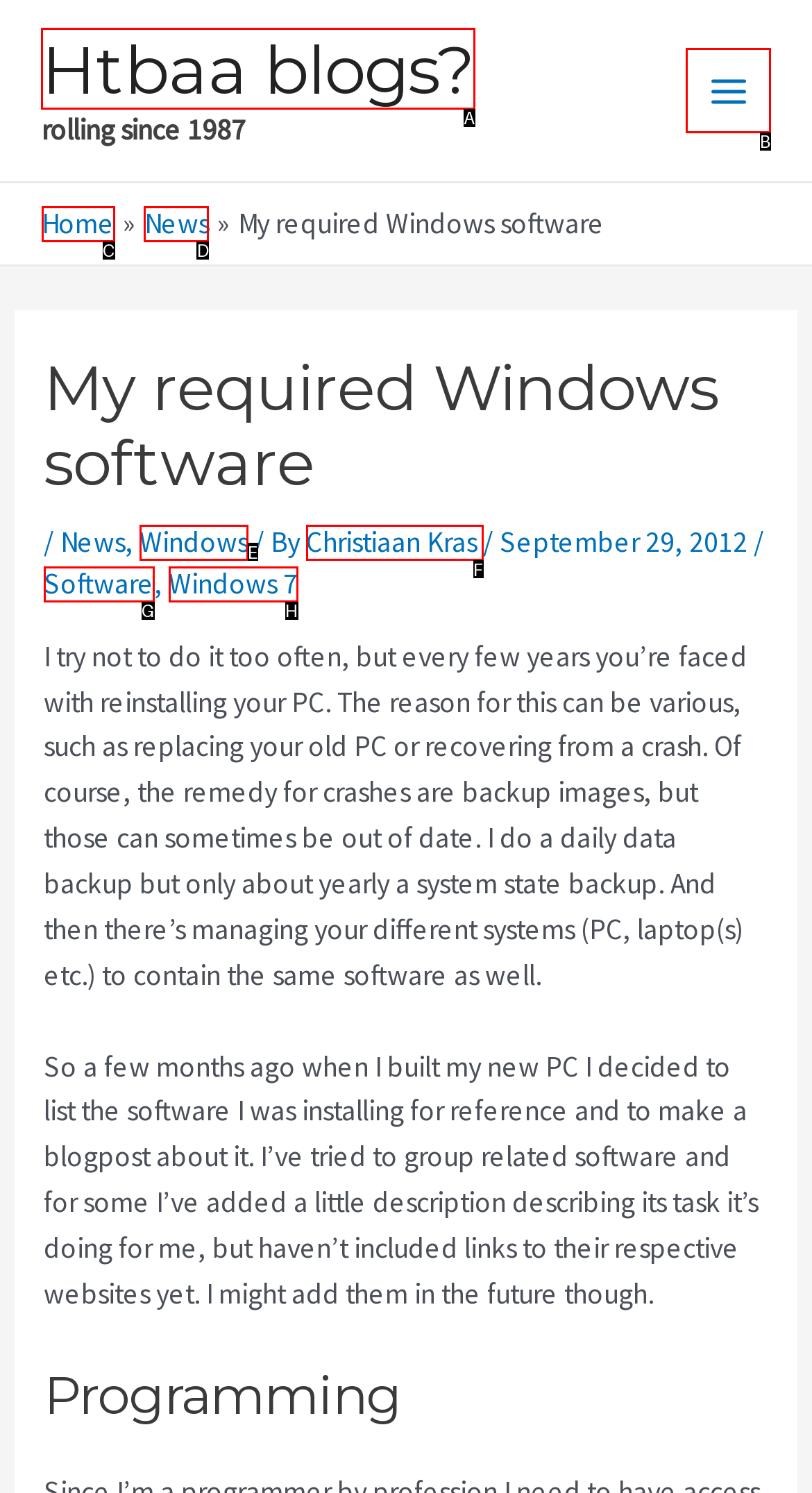Determine which UI element you should click to perform the task: Click the 'Htbaa blogs?' link
Provide the letter of the correct option from the given choices directly.

A